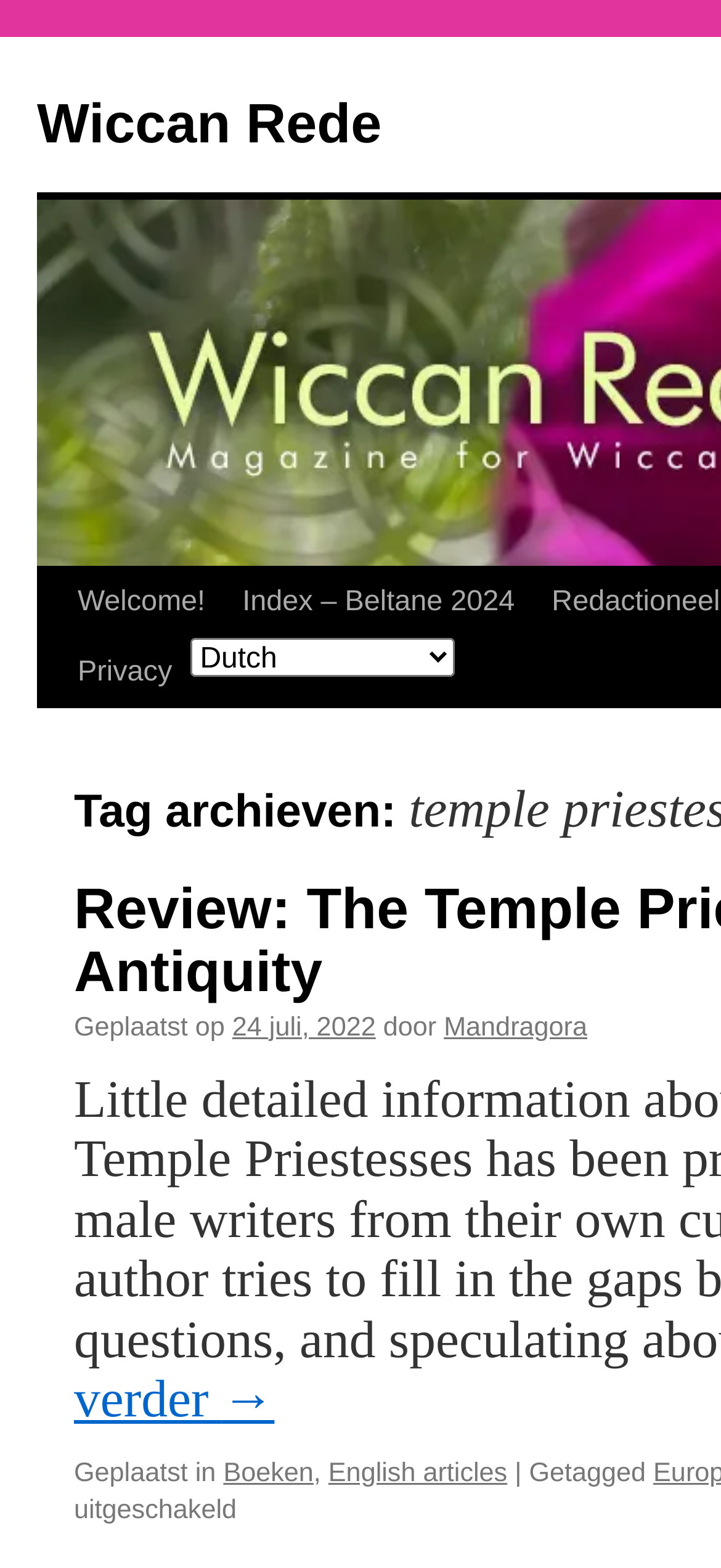Identify the bounding box coordinates of the region that should be clicked to execute the following instruction: "Select a language".

[0.264, 0.407, 0.631, 0.432]